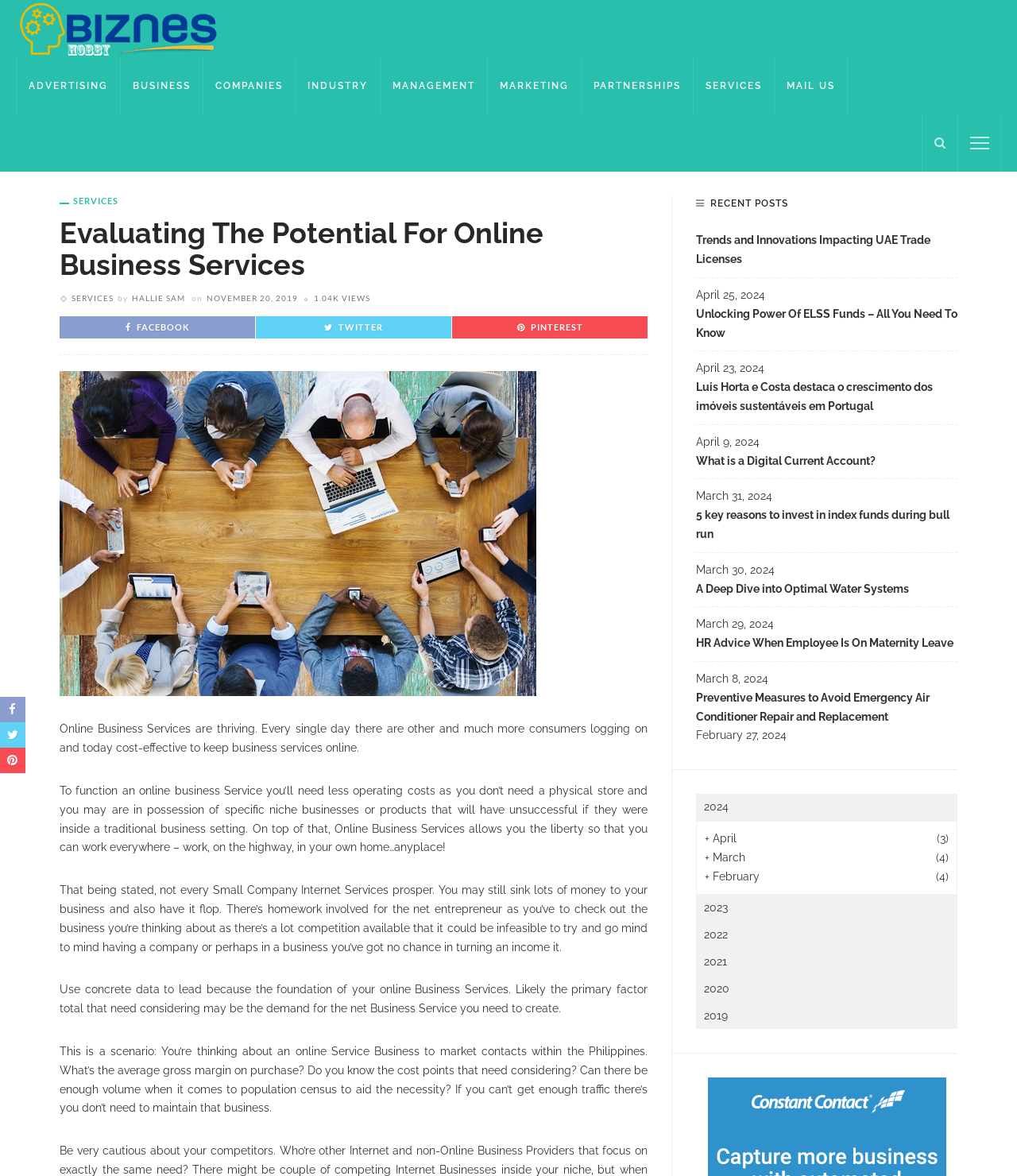Please identify and generate the text content of the webpage's main heading.

Evaluating The Potential For Online Business Services